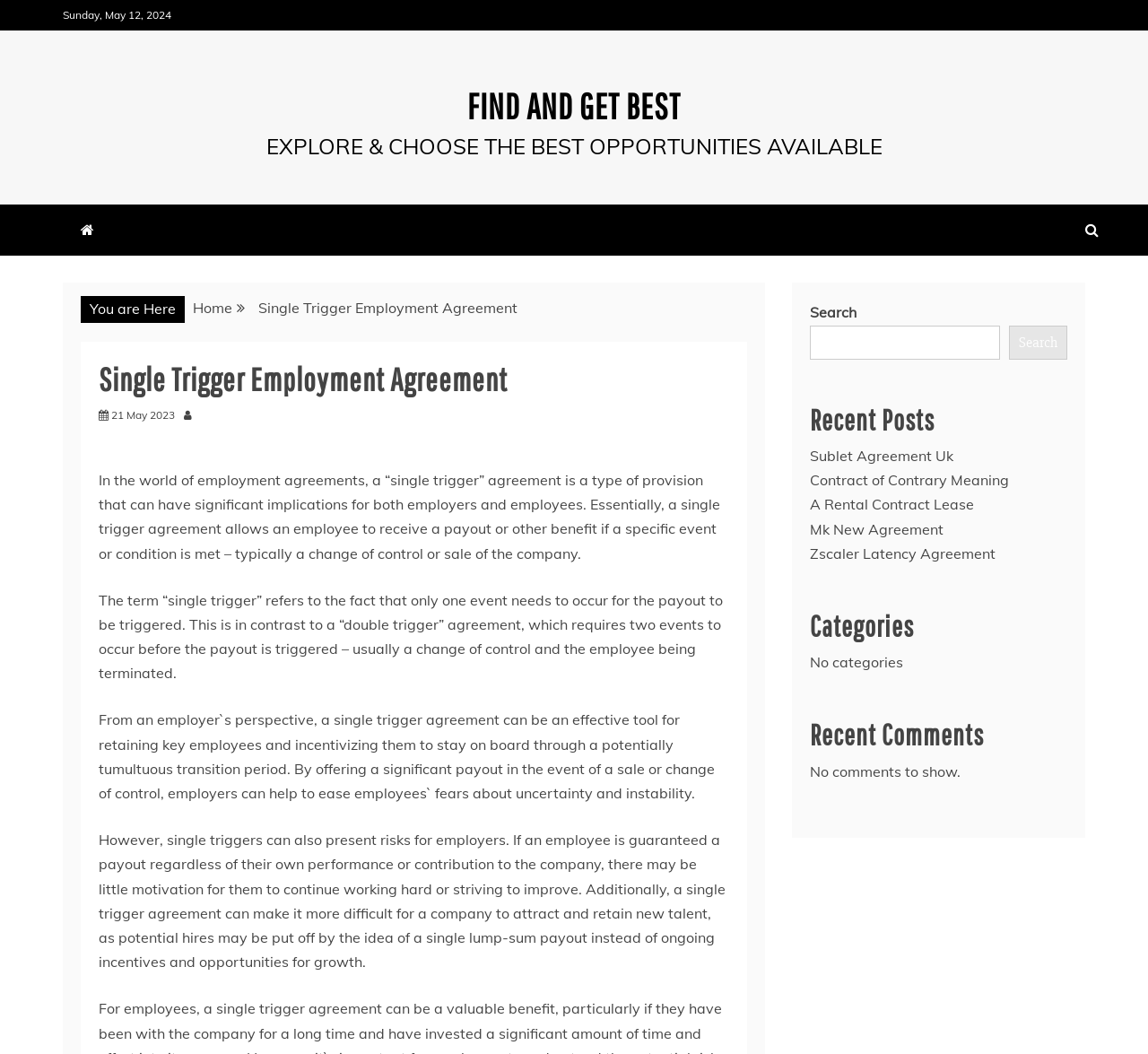Using the provided element description "alt="Momentum Trust"", determine the bounding box coordinates of the UI element.

None